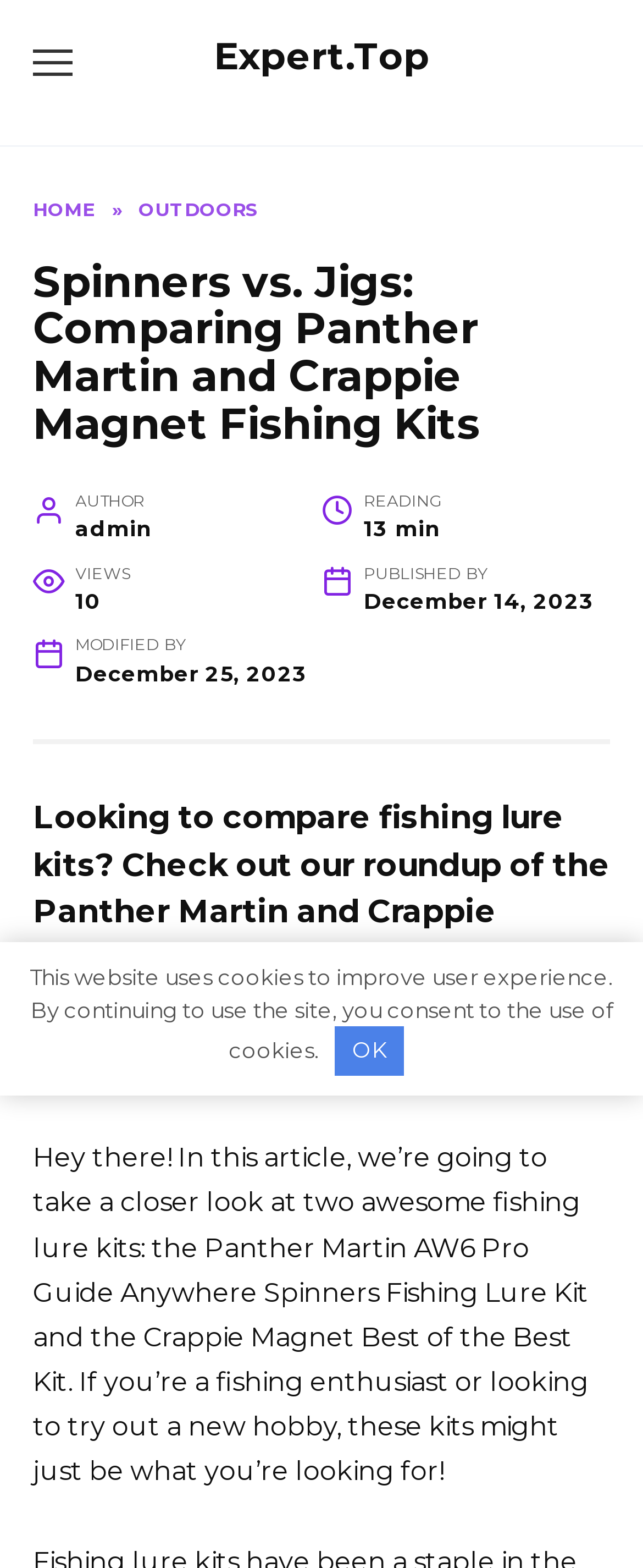What is the name of the author of this article?
Please answer the question with a detailed and comprehensive explanation.

The author's name is 'admin', as mentioned in the 'AUTHOR' section, which is located below the main heading.